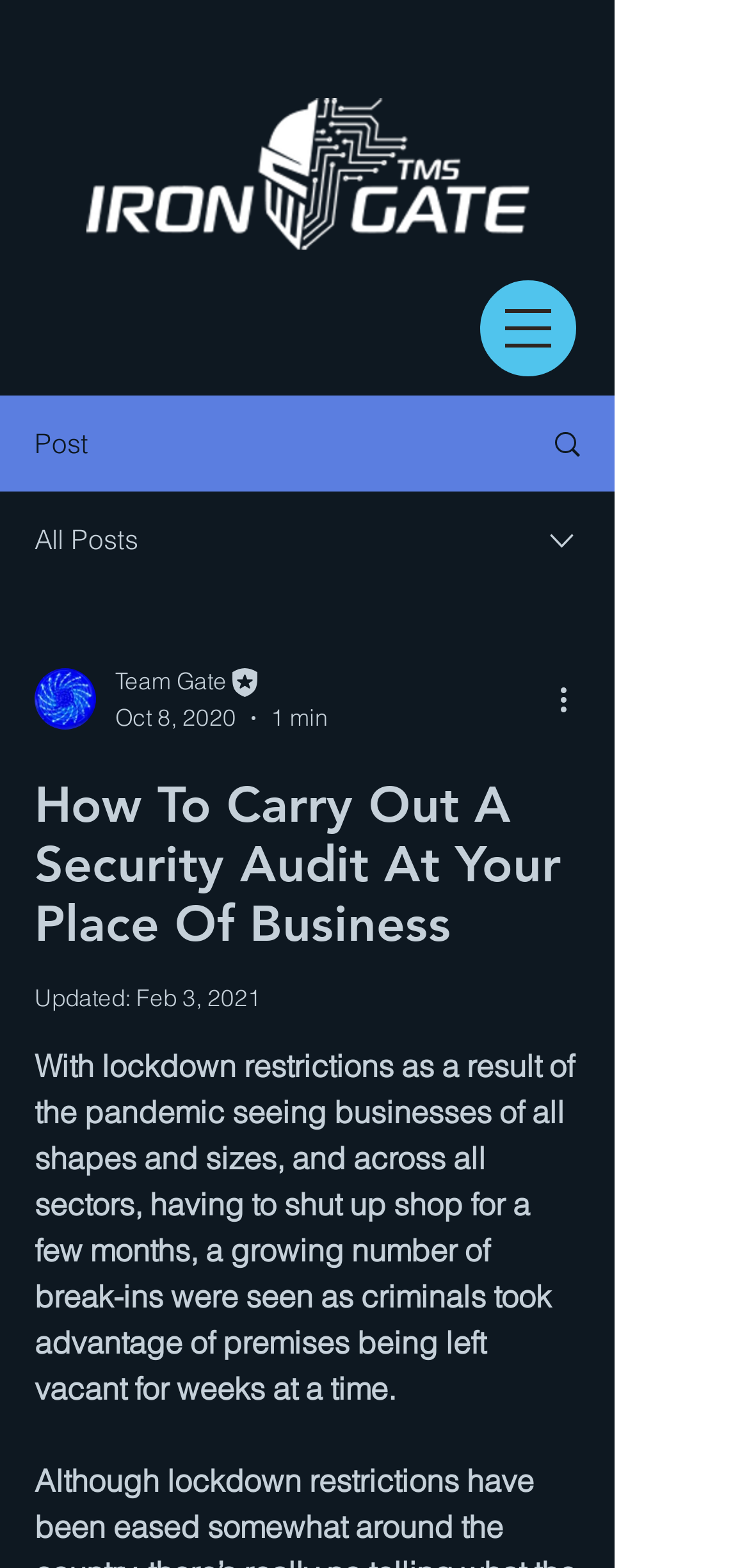Detail the various sections and features of the webpage.

The webpage appears to be a blog post or article titled "How To Carry Out A Security Audit At Your Place Of Business". At the top left, there is a logo image with the text "logo_white". Next to the logo, there is a navigation menu button labeled "Open navigation menu". 

Below the logo, there are several links and images aligned horizontally. The first link is labeled "Post", followed by an image and then a link labeled "All Posts" with an accompanying image. 

To the right of these links, there is a combobox with a dropdown menu. Above the combobox, there is an image of a writer, and below it, there are several generic elements, including the author's team name "Team Gate", their role "Editor", the date "Oct 8, 2020", and the reading time "1 min". 

Further down, there is a button labeled "More actions" with an accompanying image. The main heading of the article "How To Carry Out A Security Audit At Your Place Of Business" is located below the button. 

Under the heading, there is a generic element labeled "Updated:" followed by the date "Feb 3, 2021". The main content of the article starts below this, with a block of text discussing the importance of security audits for businesses during the pandemic.